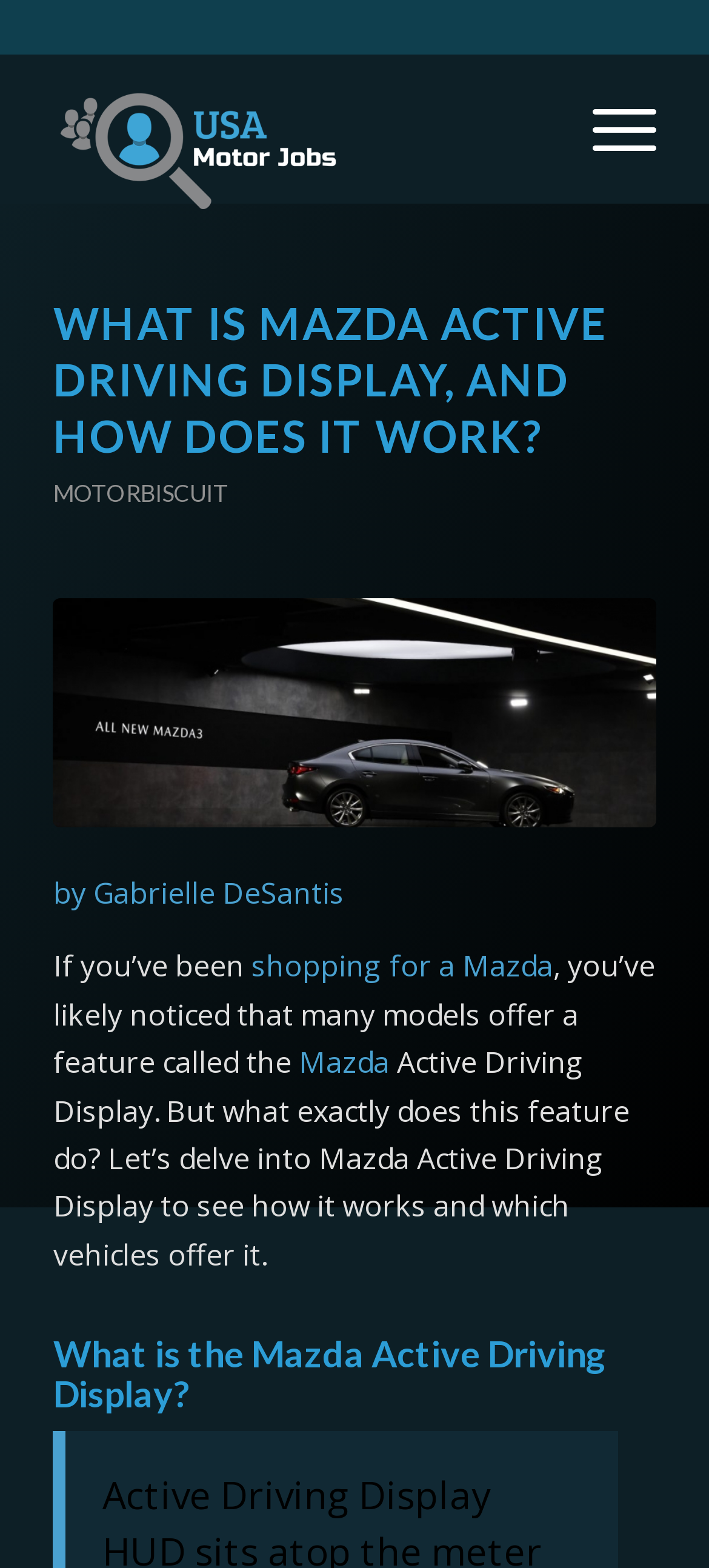Identify the bounding box coordinates of the region I need to click to complete this instruction: "Explore the Mazda Active Driving Display feature".

[0.075, 0.85, 0.925, 0.901]